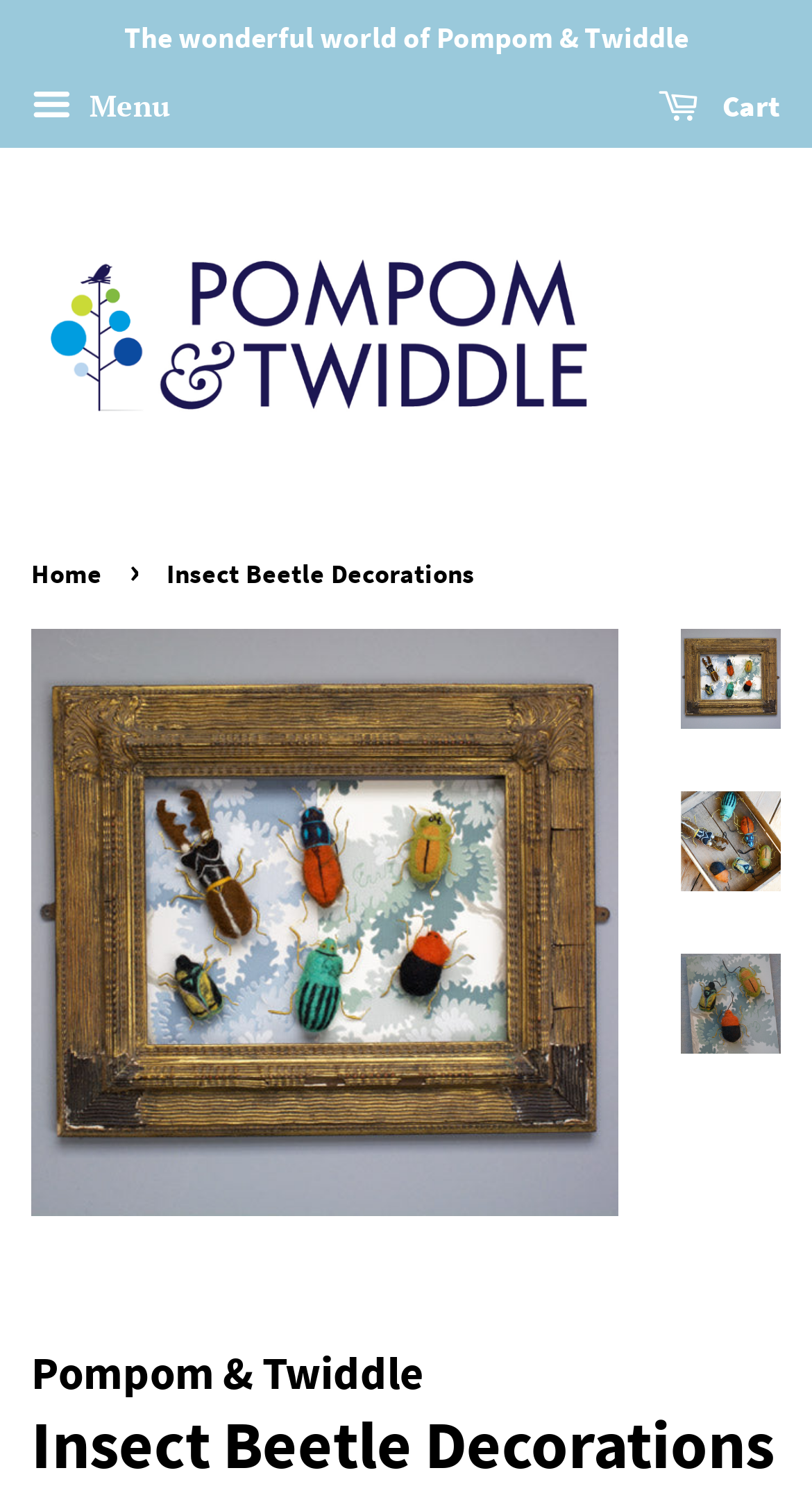Using the description: "Menu", identify the bounding box of the corresponding UI element in the screenshot.

[0.038, 0.049, 0.21, 0.095]